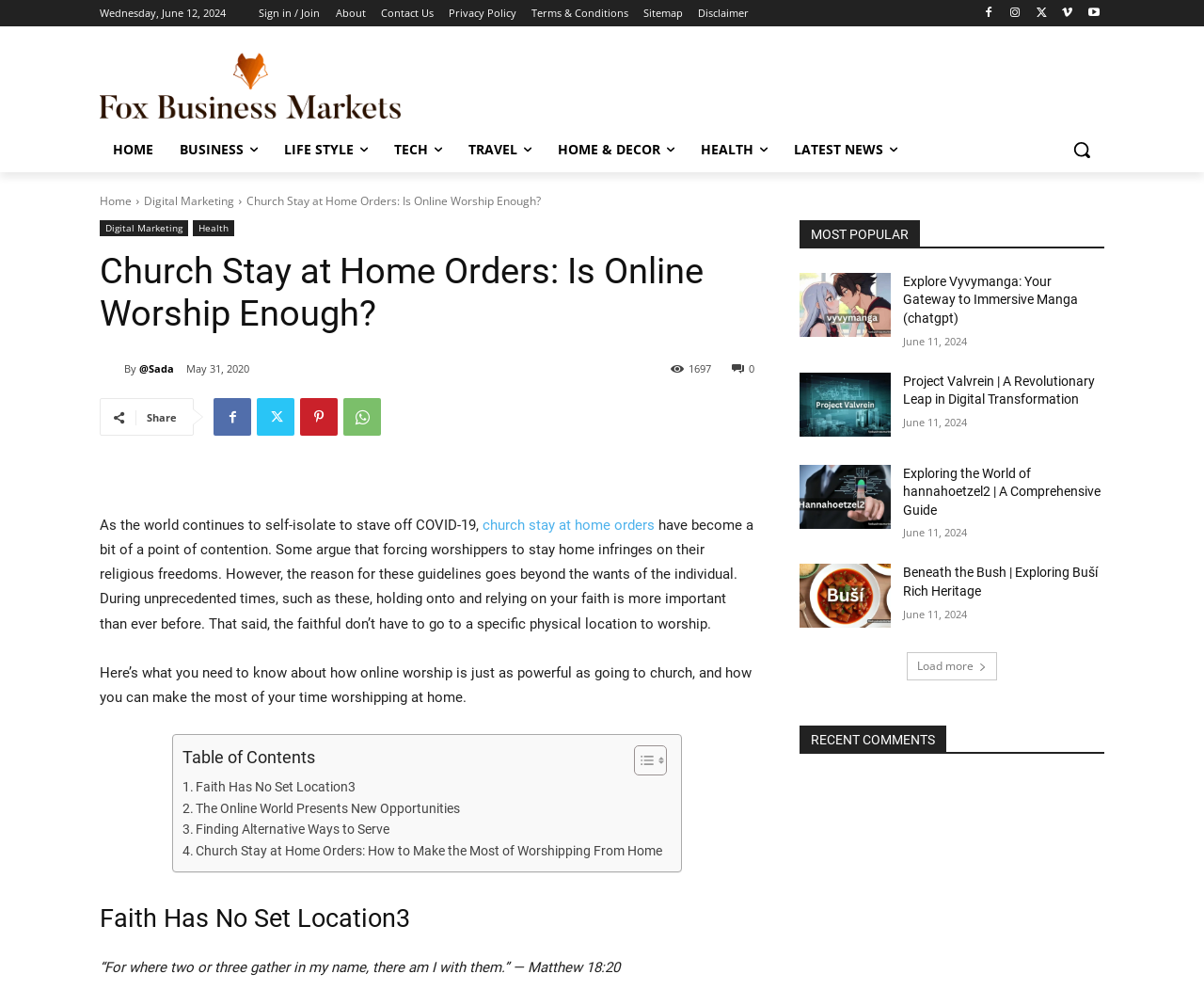What is the purpose of the 'Table of Contents' section?
Answer the question with a single word or phrase by looking at the picture.

To navigate the article